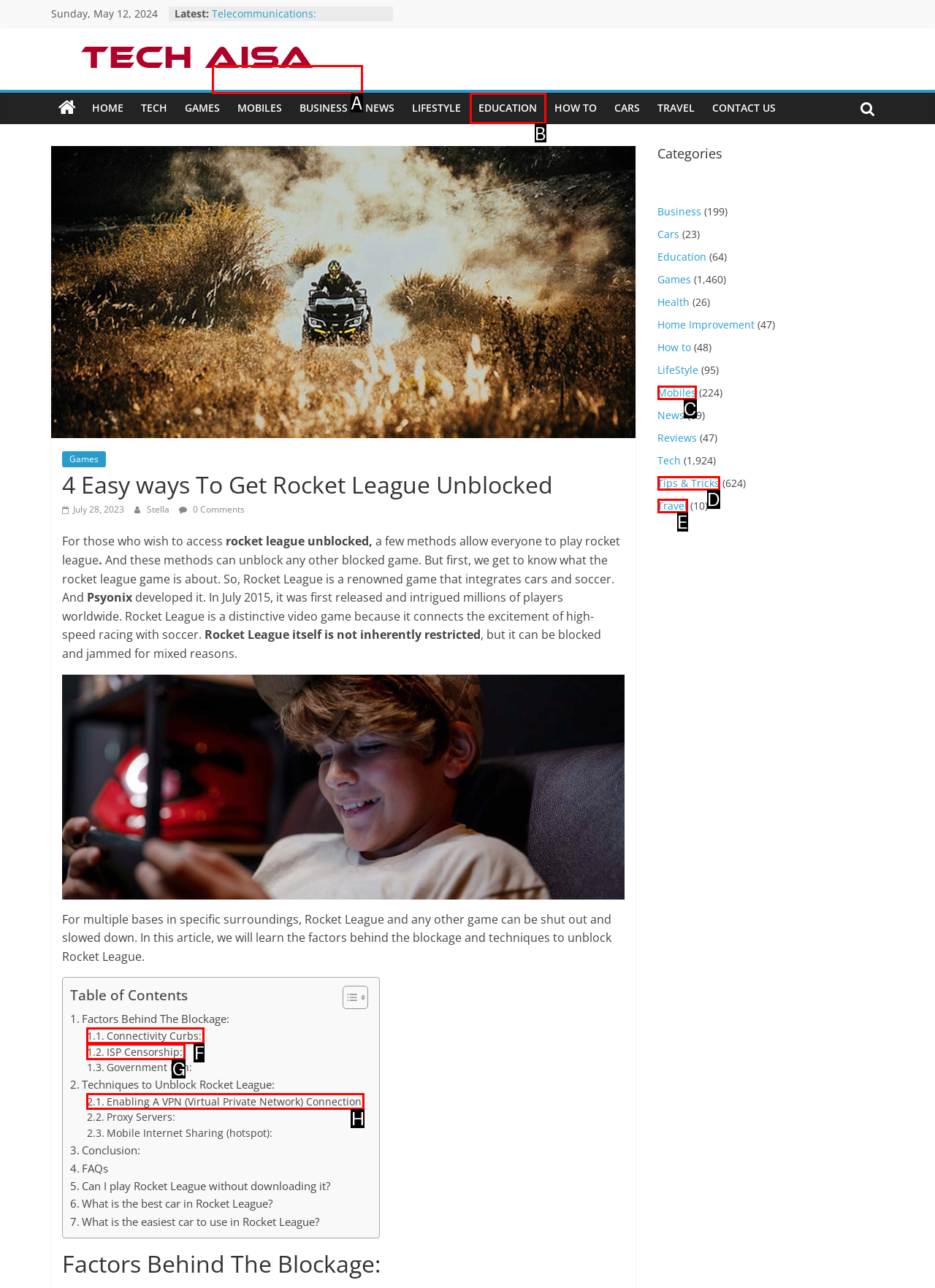From the options shown, which one fits the description: Tips & Tricks? Respond with the appropriate letter.

D